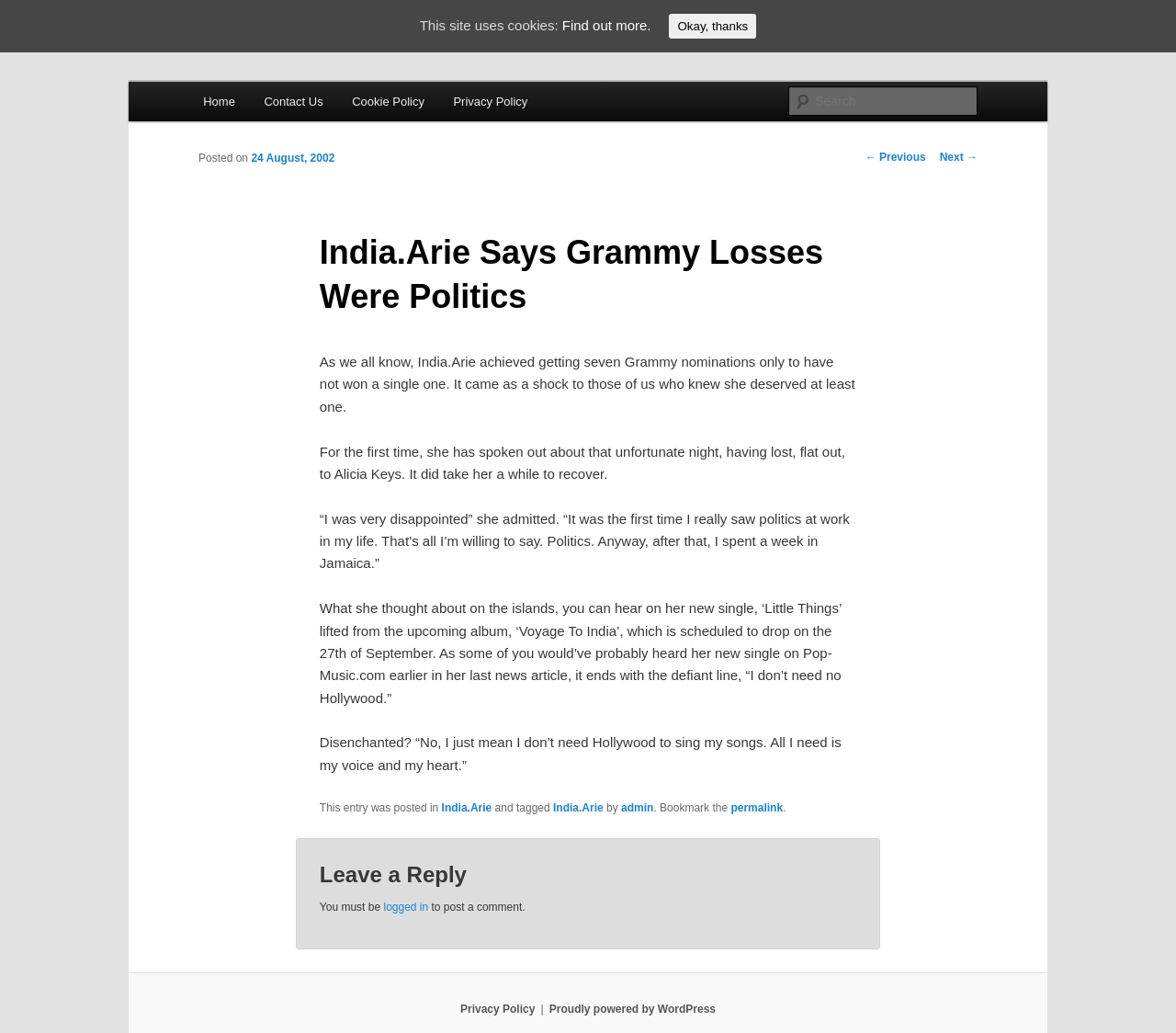Show the bounding box coordinates of the element that should be clicked to complete the task: "Go to the home page".

[0.16, 0.079, 0.212, 0.118]